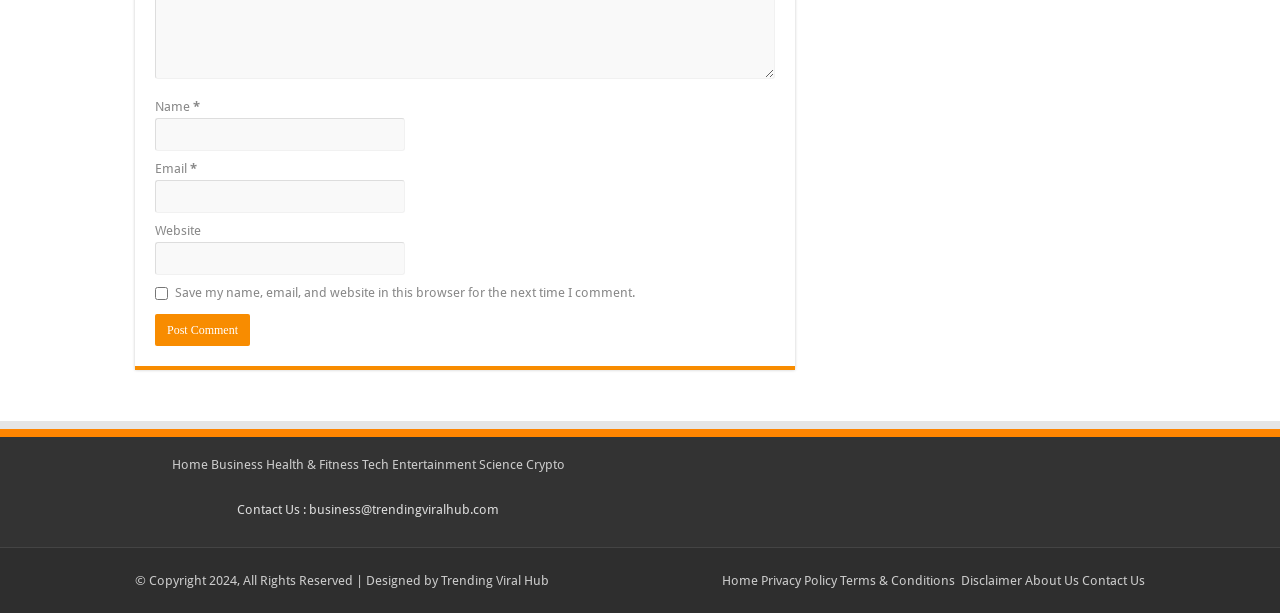Bounding box coordinates are given in the format (top-left x, top-left y, bottom-right x, bottom-right y). All values should be floating point numbers between 0 and 1. Provide the bounding box coordinate for the UI element described as: Contact Us

[0.845, 0.935, 0.895, 0.96]